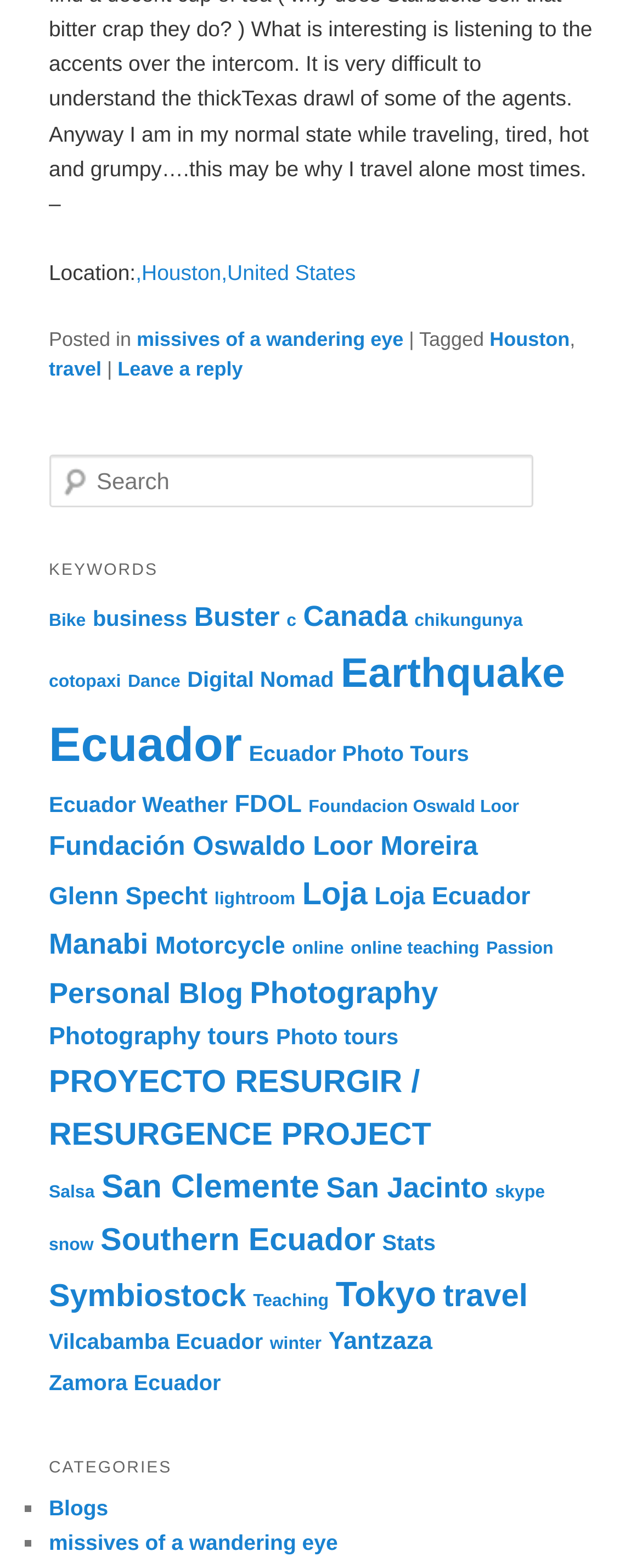Locate the bounding box coordinates of the clickable area needed to fulfill the instruction: "Click on the 'Houston' tag".

[0.763, 0.209, 0.887, 0.224]